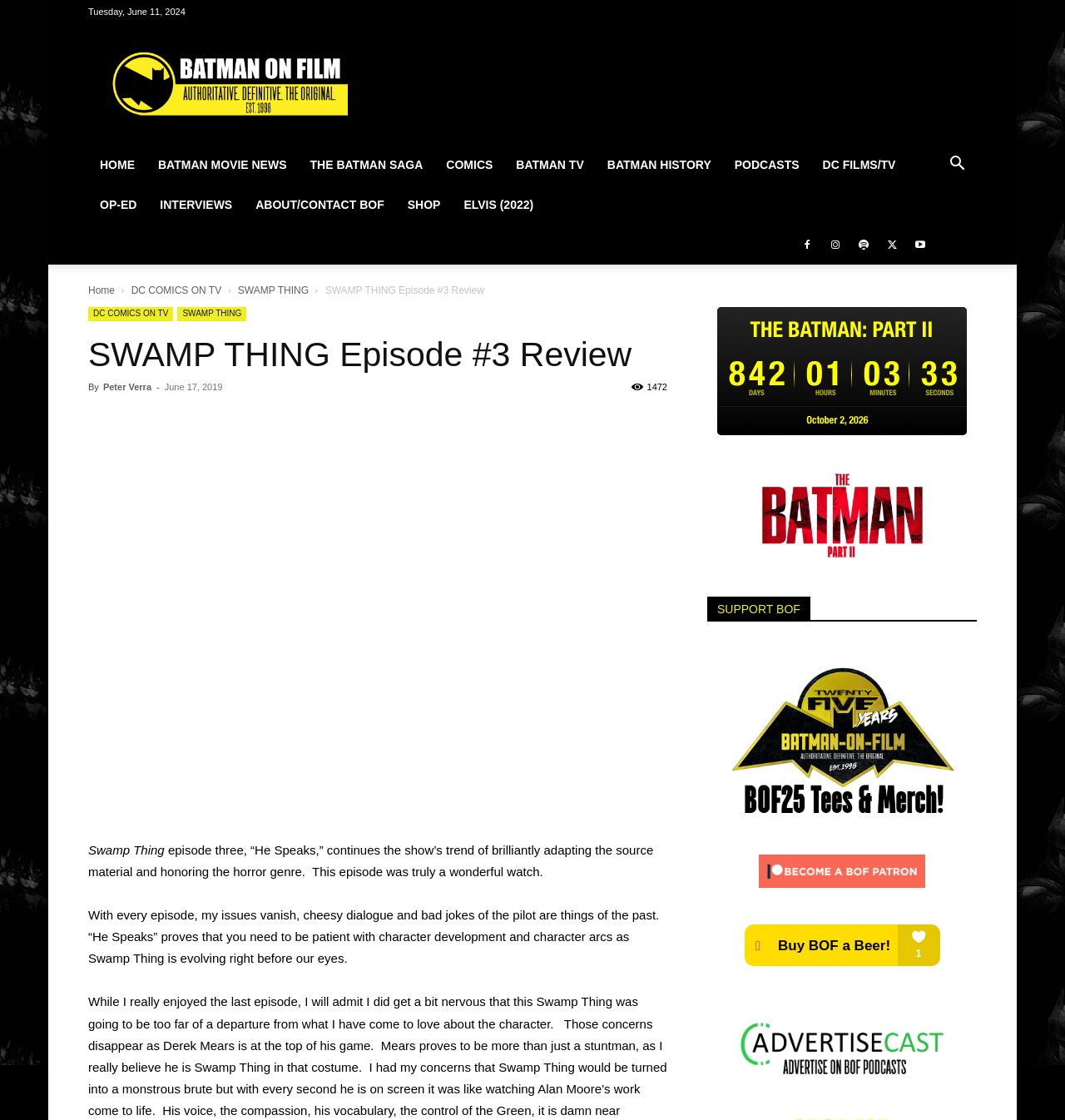What is the name of the TV show being reviewed?
Using the information presented in the image, please offer a detailed response to the question.

I found the name of the TV show by looking at the static text element that says 'Swamp Thing' which is located at the top of the page.